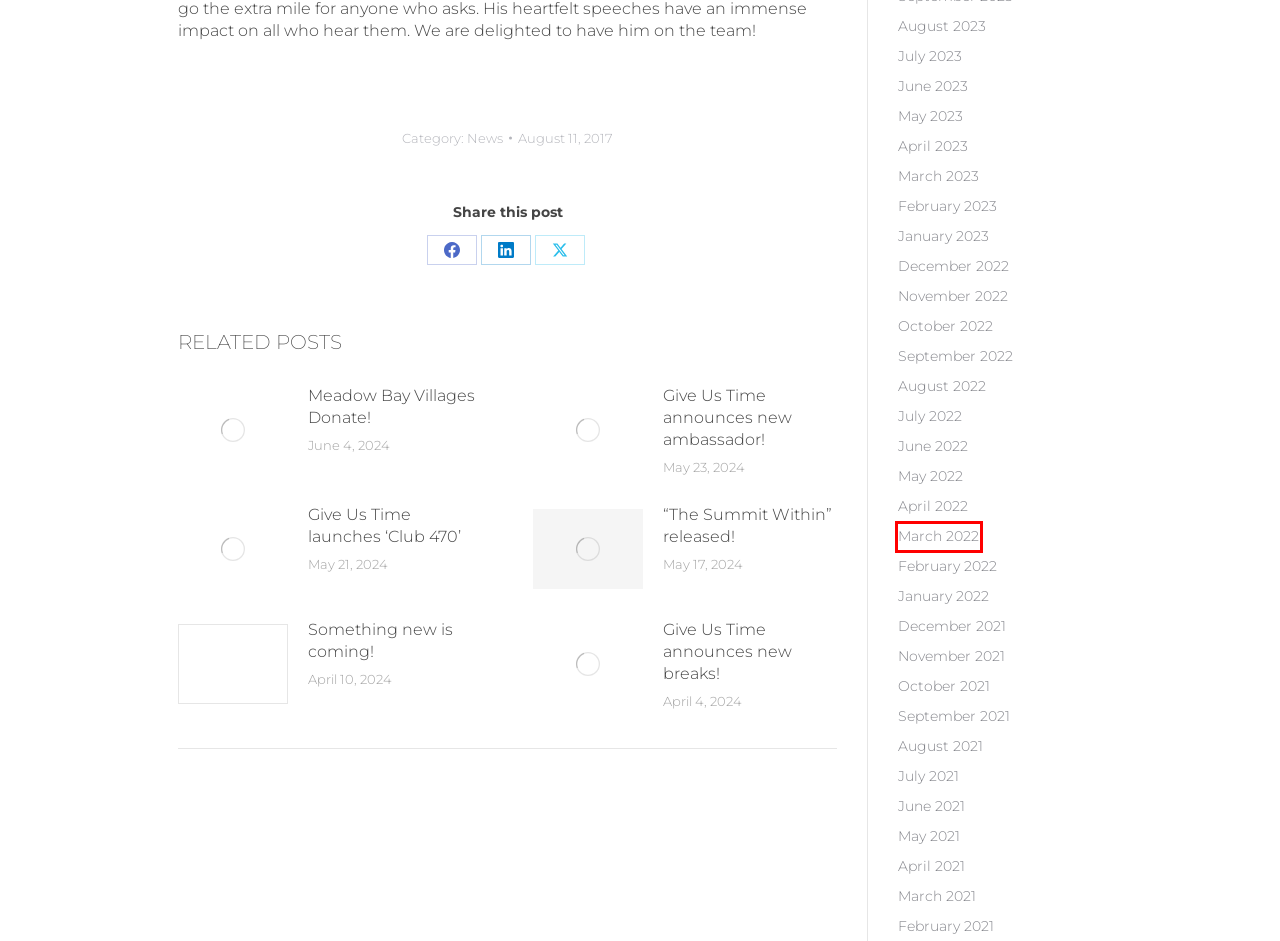With the provided screenshot showing a webpage and a red bounding box, determine which webpage description best fits the new page that appears after clicking the element inside the red box. Here are the options:
A. January 2023 - GUTBlog
B. December 2021 - GUTBlog
C. March 2023 - GUTBlog
D. March 2022 - GUTBlog
E. January 2022 - GUTBlog
F. June 2021 - GUTBlog
G. "The Summit Within" released! - GUTBlog
H. February 2023 - GUTBlog

D